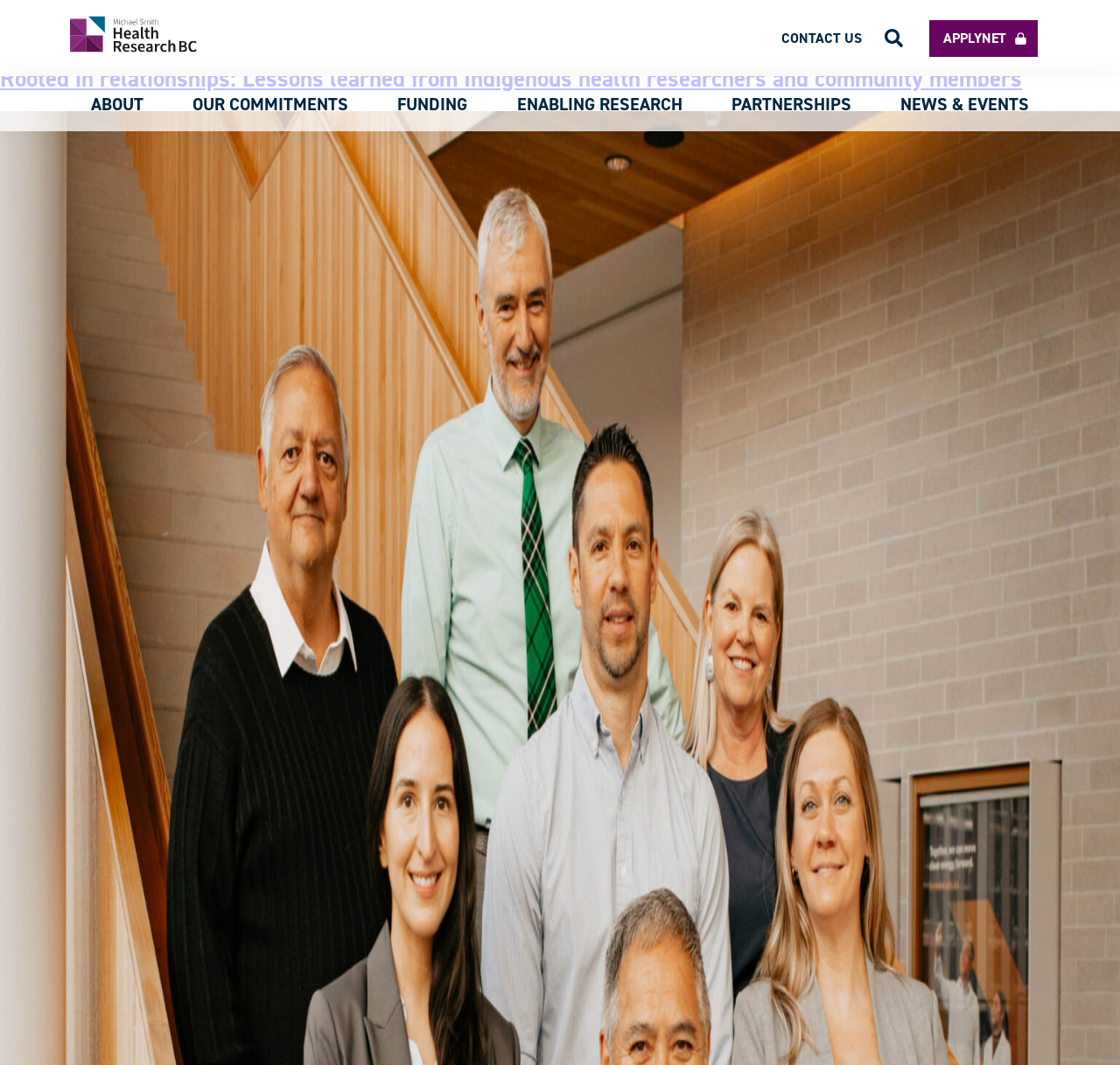Please determine the bounding box coordinates of the element to click on in order to accomplish the following task: "click the APPLYNET link". Ensure the coordinates are four float numbers ranging from 0 to 1, i.e., [left, top, right, bottom].

[0.83, 0.018, 0.927, 0.053]